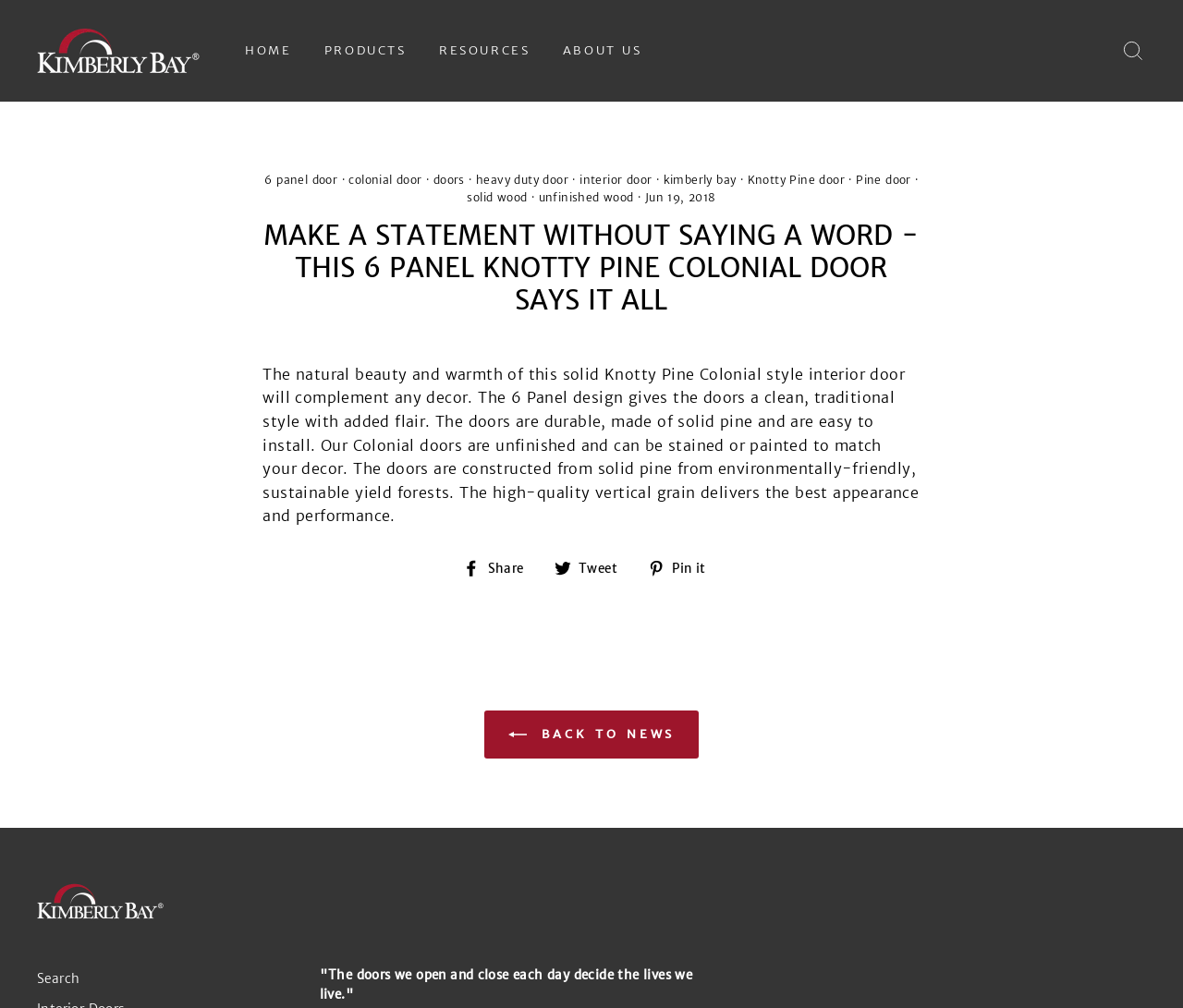Indicate the bounding box coordinates of the element that must be clicked to execute the instruction: "Search for a product". The coordinates should be given as four float numbers between 0 and 1, i.e., [left, top, right, bottom].

[0.938, 0.031, 0.978, 0.07]